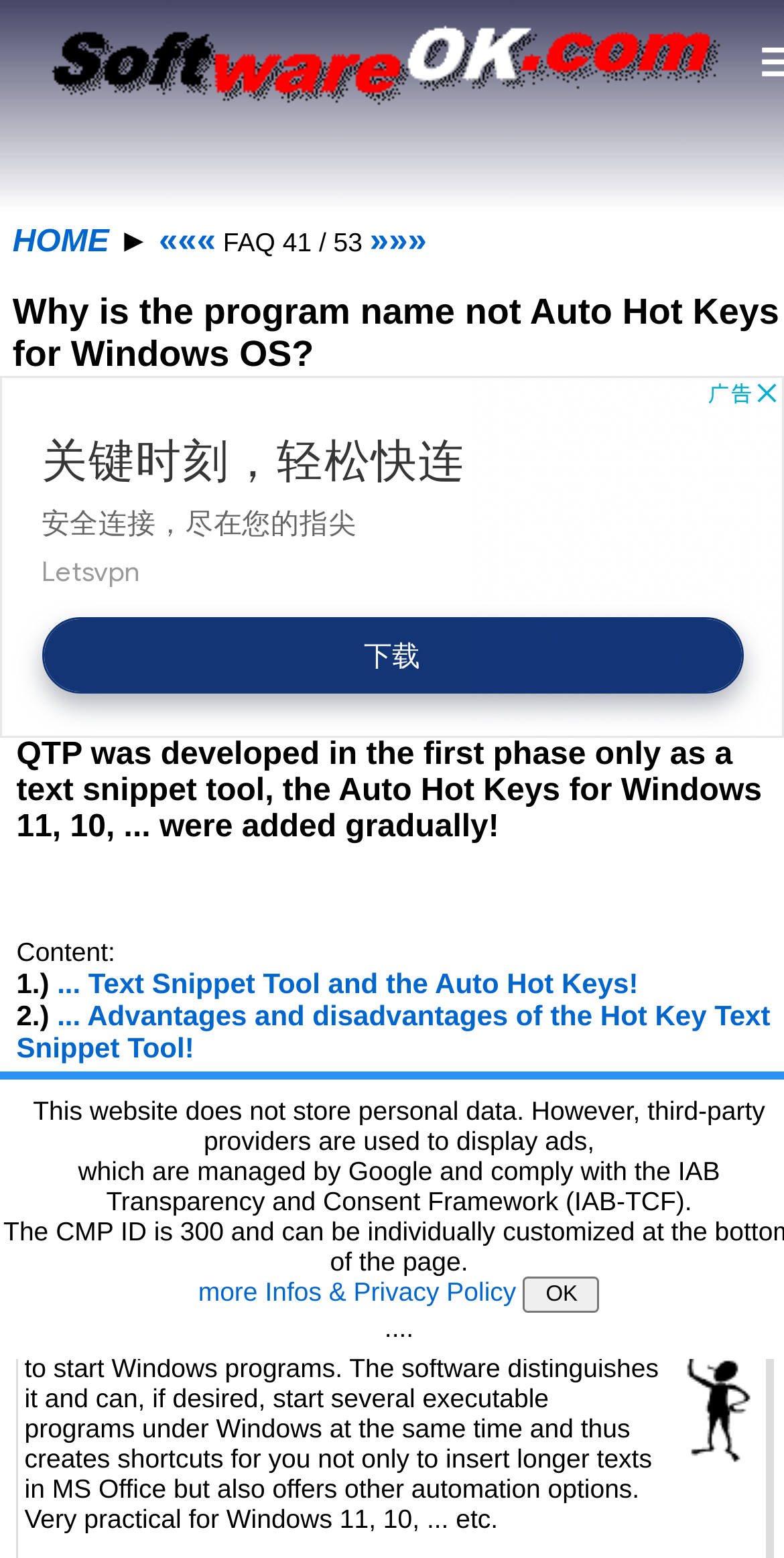For the element described, predict the bounding box coordinates as (top-left x, top-left y, bottom-right x, bottom-right y). All values should be between 0 and 1. Element description: more Infos & Privacy Policy

[0.253, 0.819, 0.658, 0.839]